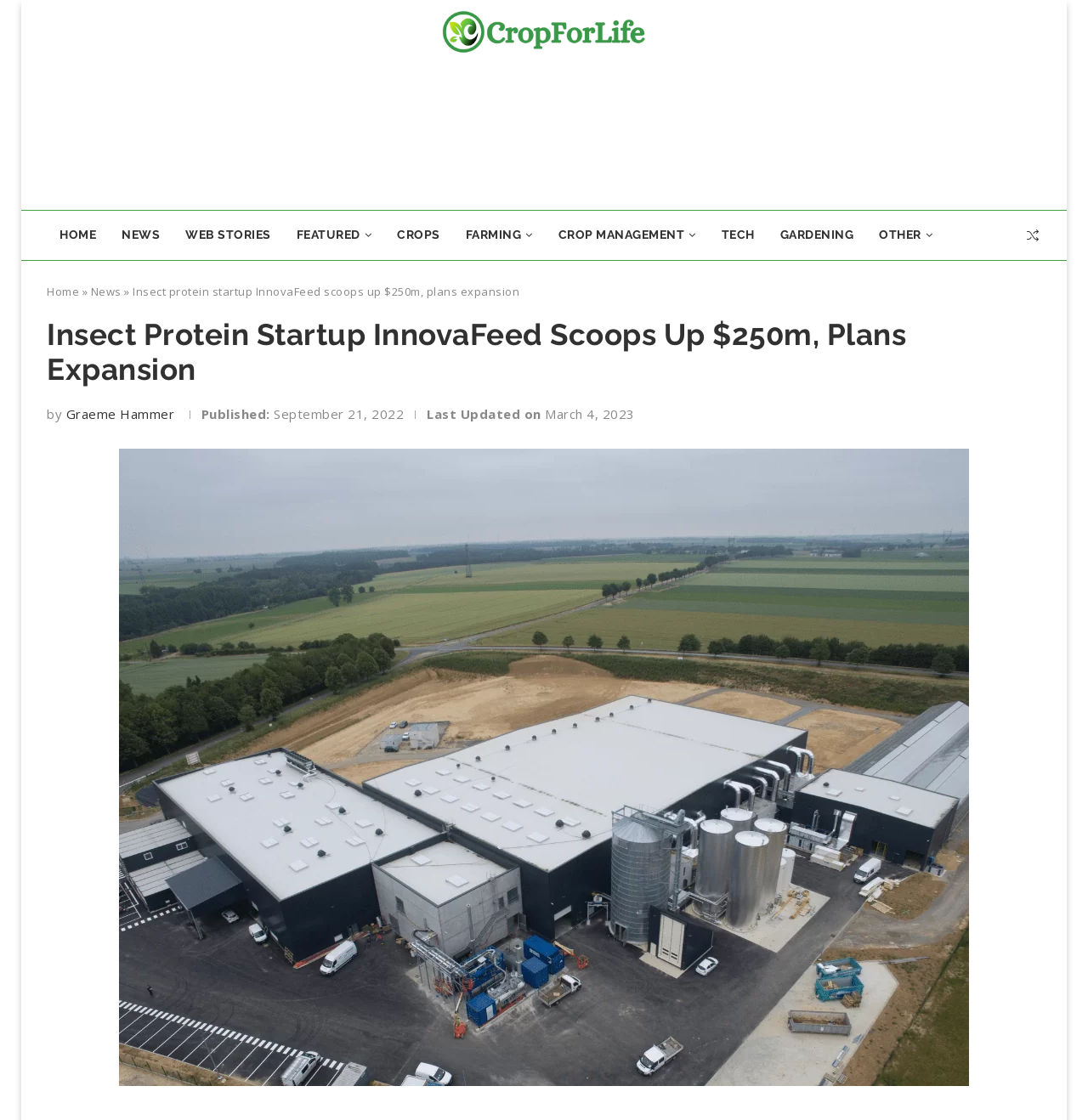Answer the question with a brief word or phrase:
Is there a search function on the webpage?

Yes